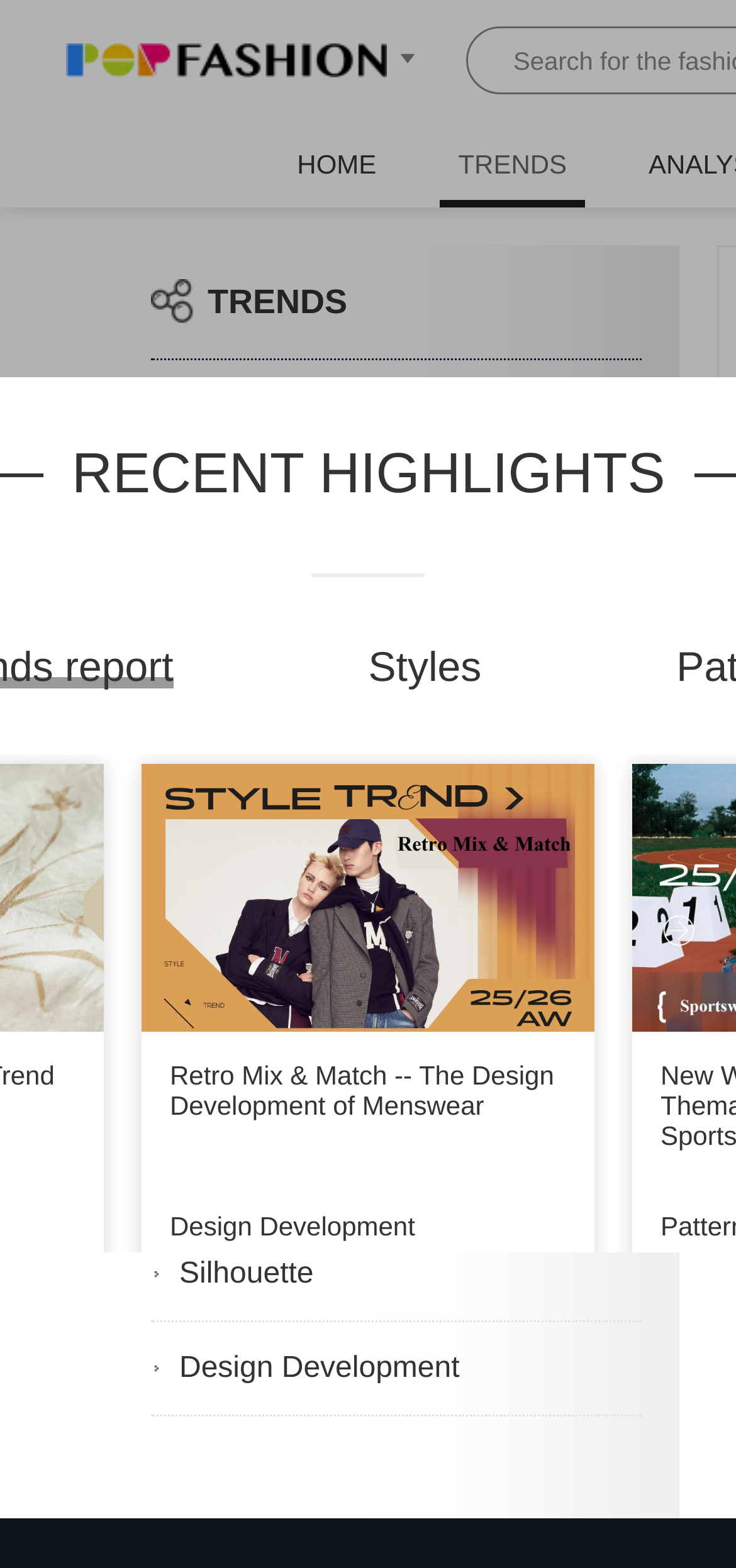Please identify the bounding box coordinates of the clickable area that will allow you to execute the instruction: "View recent highlights".

[0.097, 0.283, 0.904, 0.322]